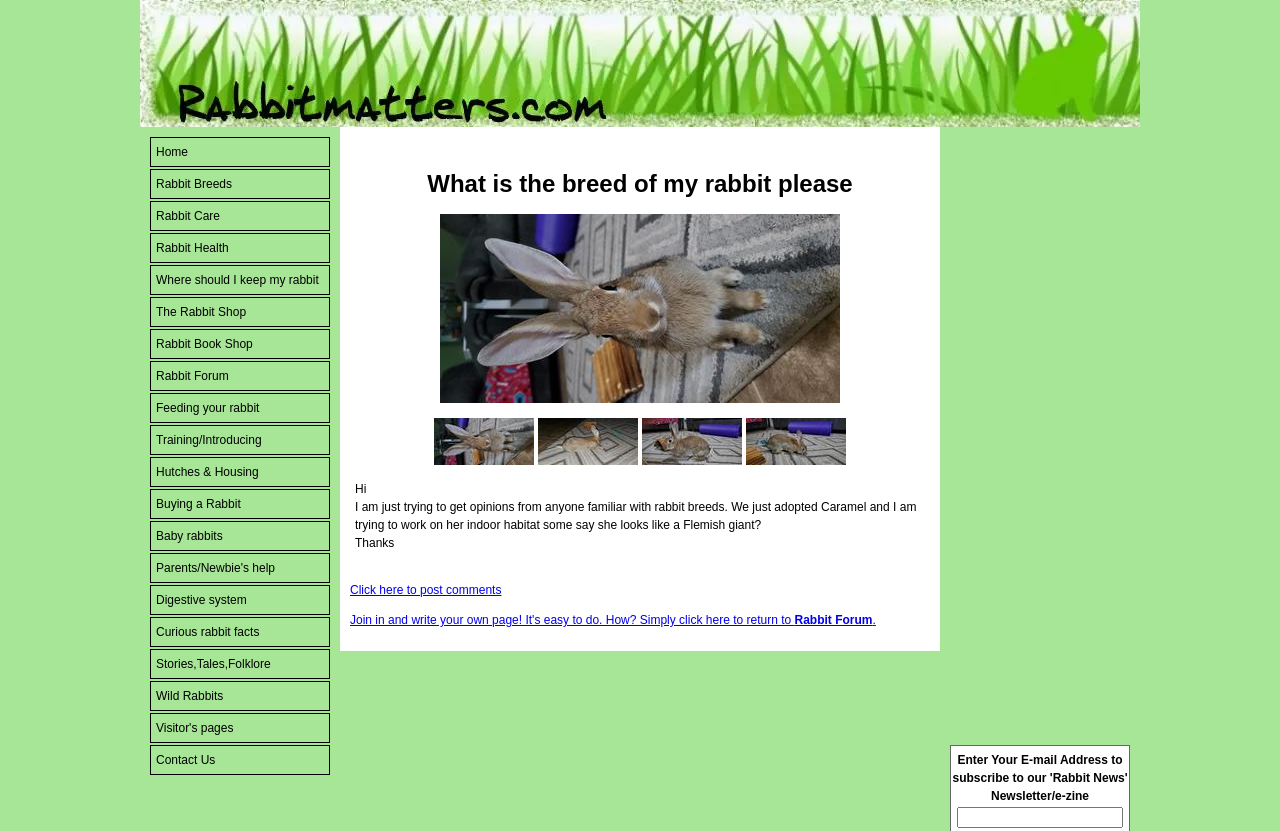What is the topic of the current discussion?
Based on the visual information, provide a detailed and comprehensive answer.

Based on the heading 'What is the breed of my rabbit please' and the text 'We just adopted Caramel and I am trying to work on her indoor habitat some', it is clear that the topic of the current discussion is about identifying the breed of a rabbit named Caramel.